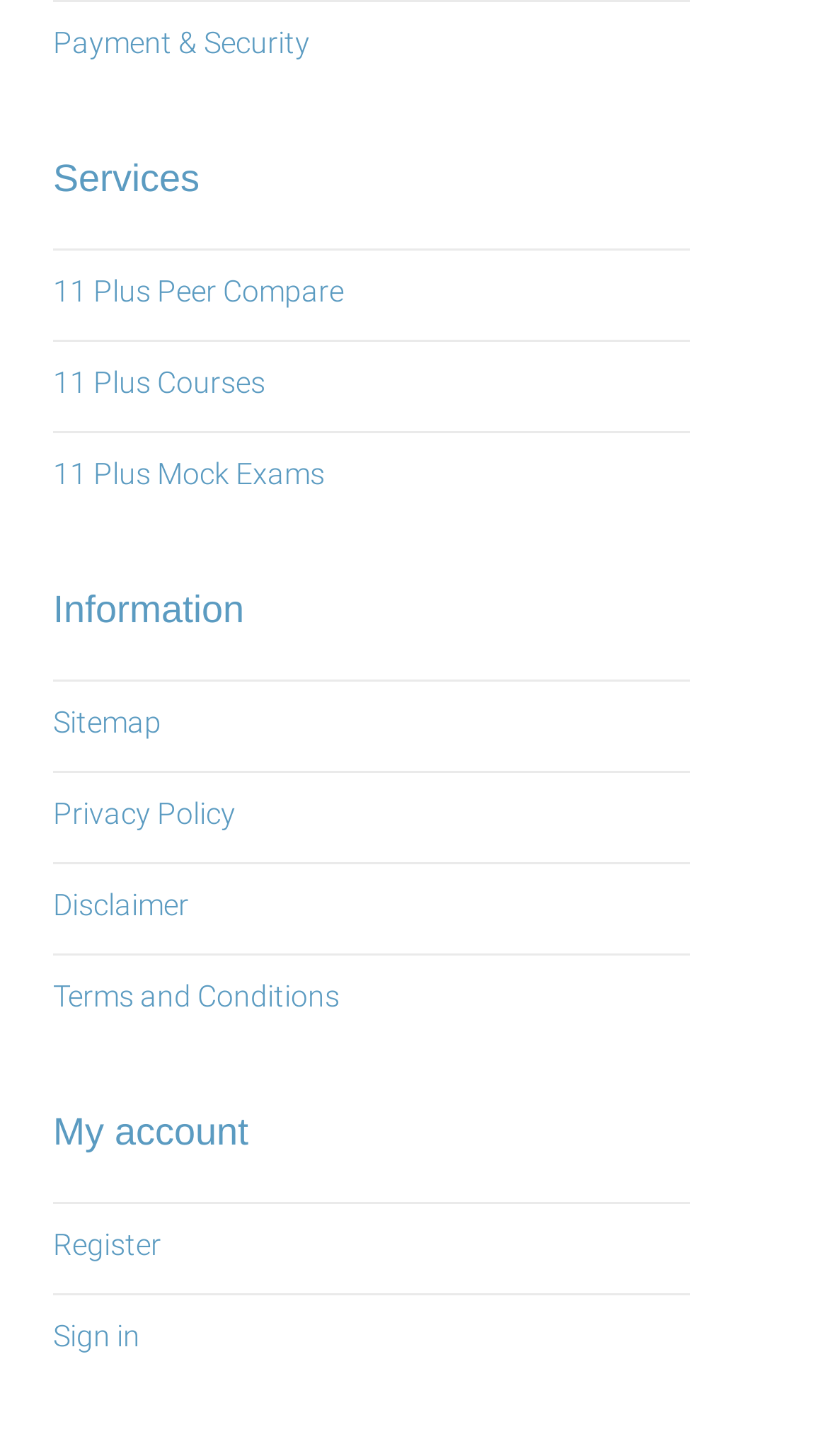Identify the coordinates of the bounding box for the element that must be clicked to accomplish the instruction: "Compare 11 plus peers".

[0.064, 0.188, 0.415, 0.211]